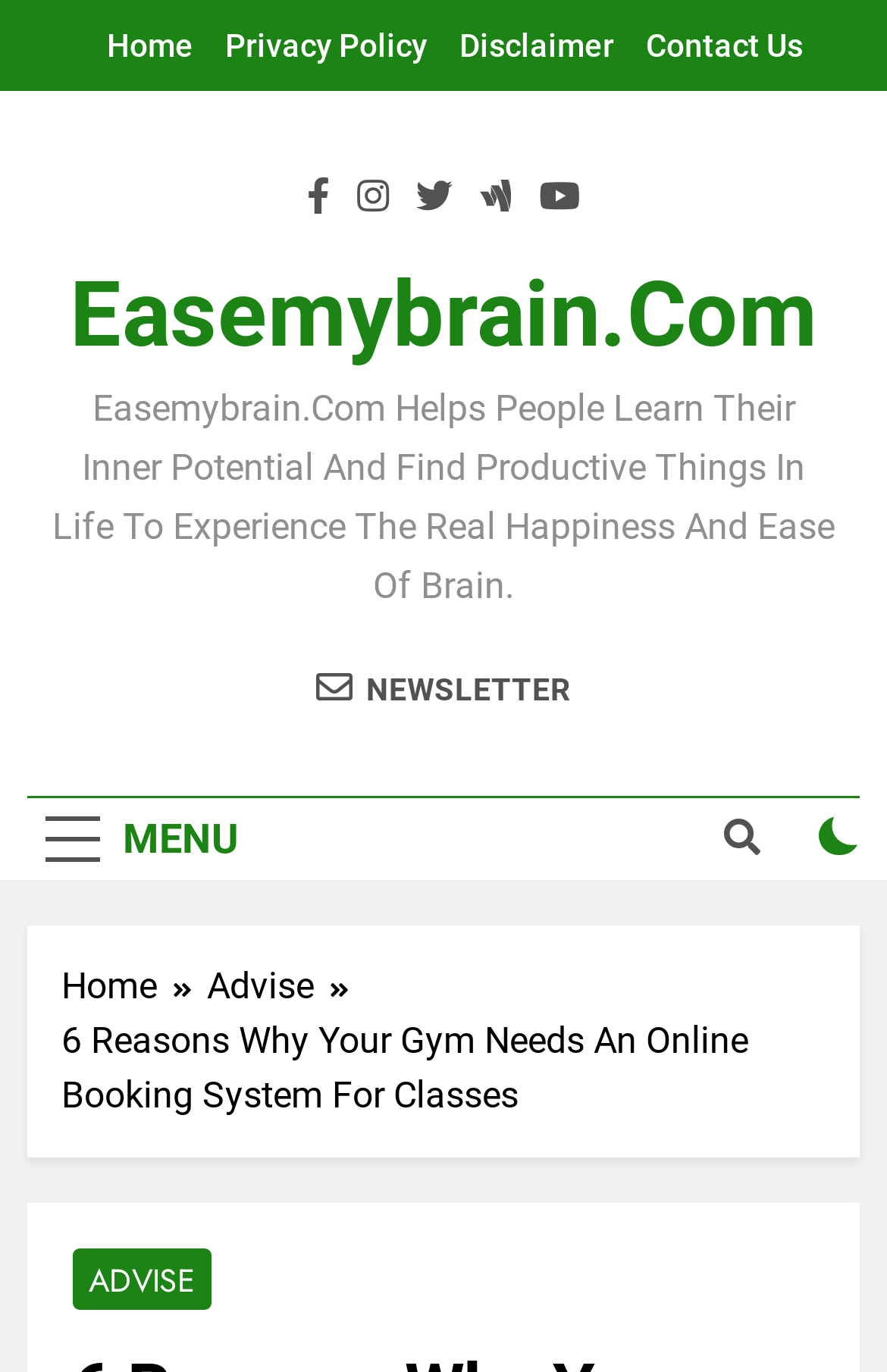Please extract the primary headline from the webpage.

6 Reasons Why Your Gym Needs An Online Booking System For Classes